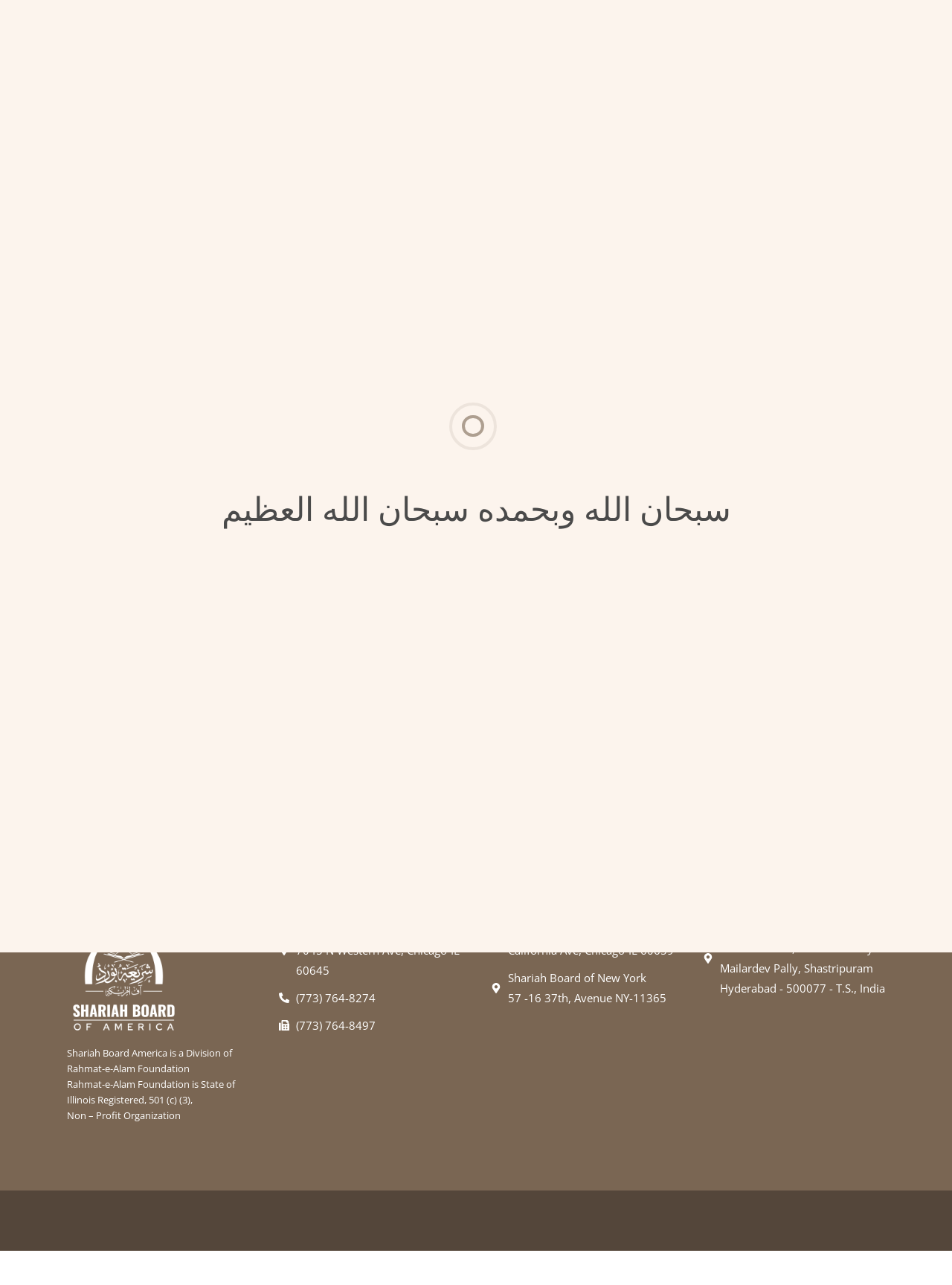Find the primary header on the webpage and provide its text.

404: Page Not Found